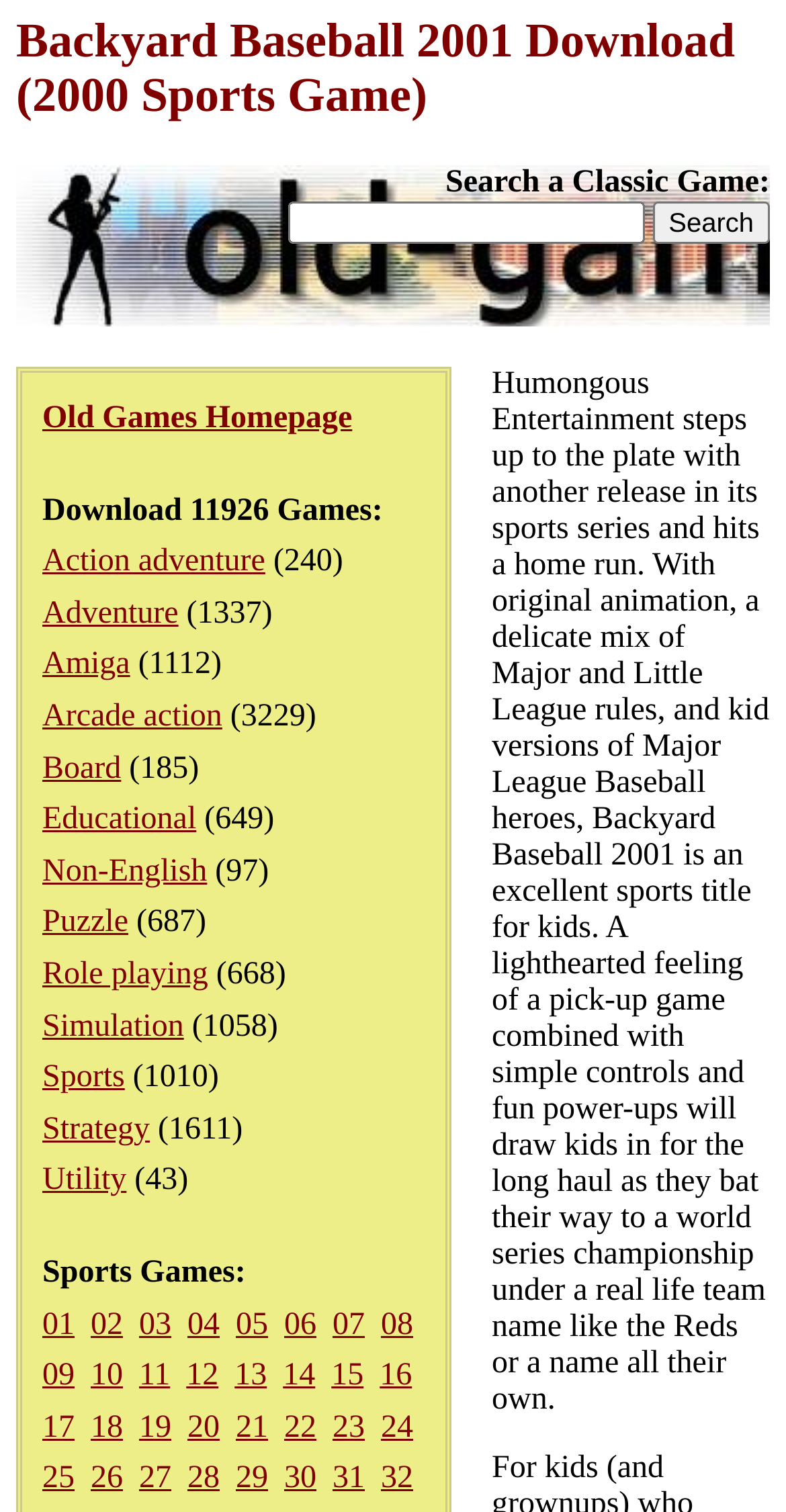Please identify the bounding box coordinates of the clickable area that will allow you to execute the instruction: "Click on 01".

[0.054, 0.864, 0.095, 0.887]